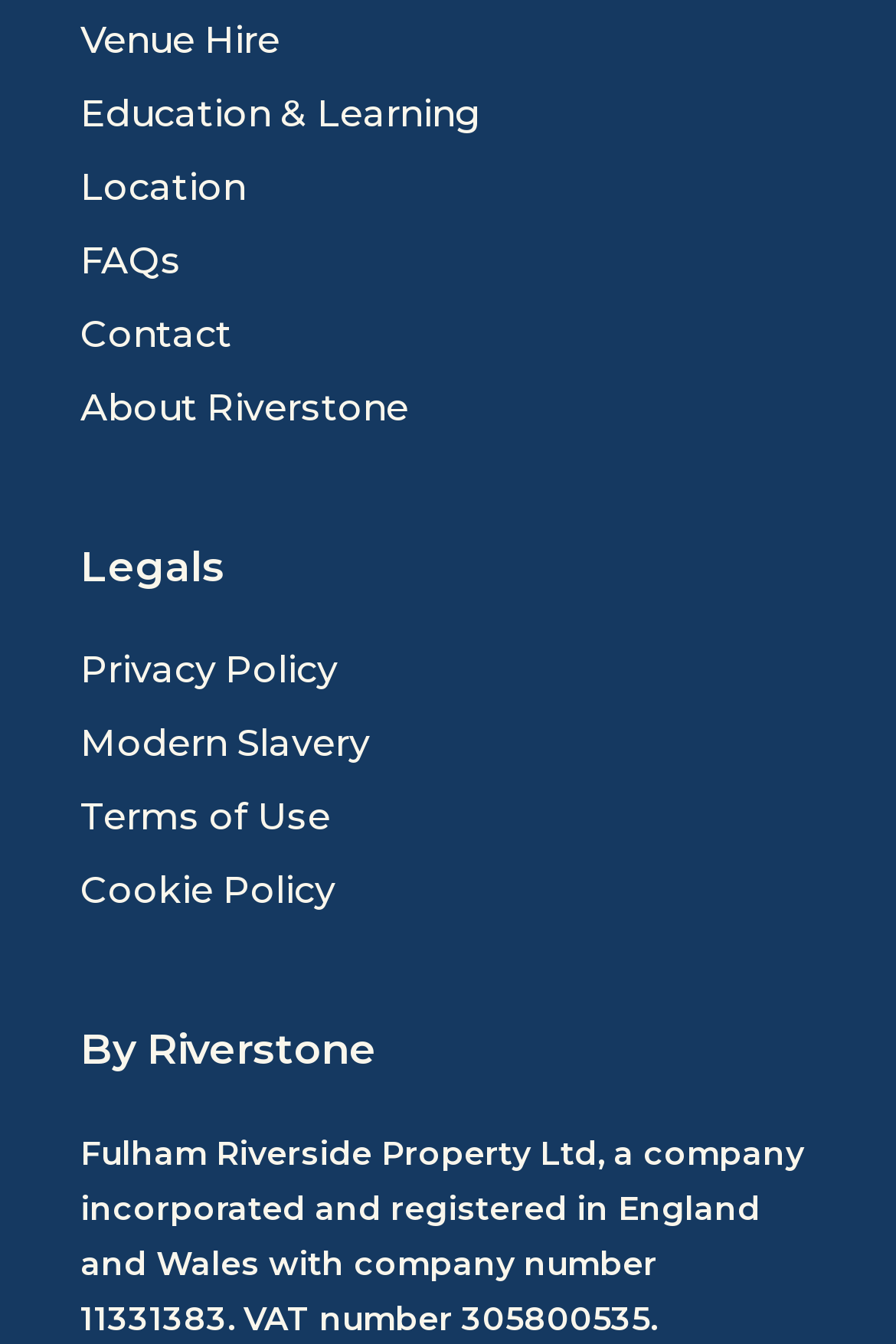Please find the bounding box coordinates of the clickable region needed to complete the following instruction: "View Education & Learning". The bounding box coordinates must consist of four float numbers between 0 and 1, i.e., [left, top, right, bottom].

[0.09, 0.065, 0.91, 0.106]